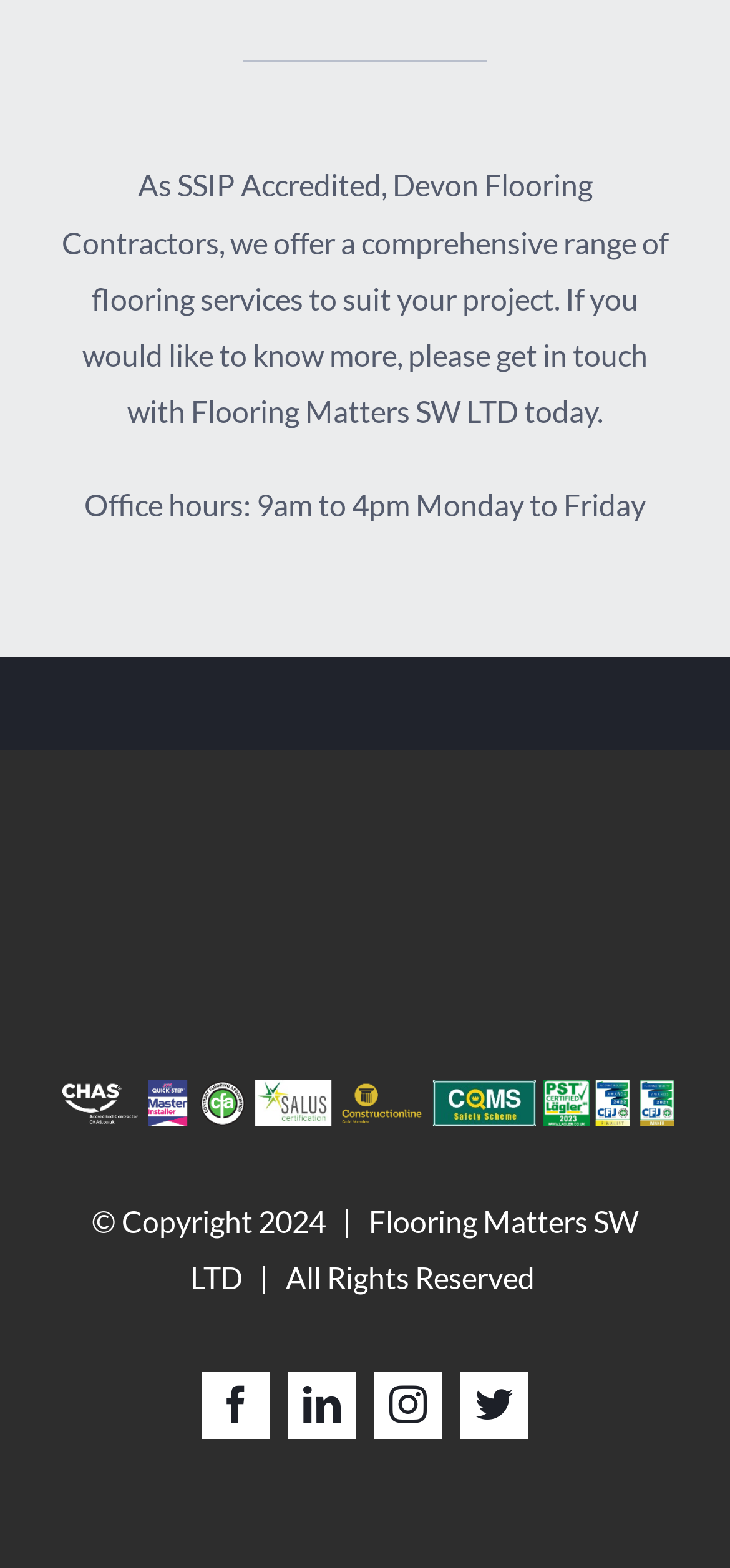What is the year of copyright?
Give a detailed explanation using the information visible in the image.

The year of copyright can be found in the copyright section at the bottom of the webpage, where it says '© Copyright 2024 Flooring Matters SW LTD | All Rights Reserved'.